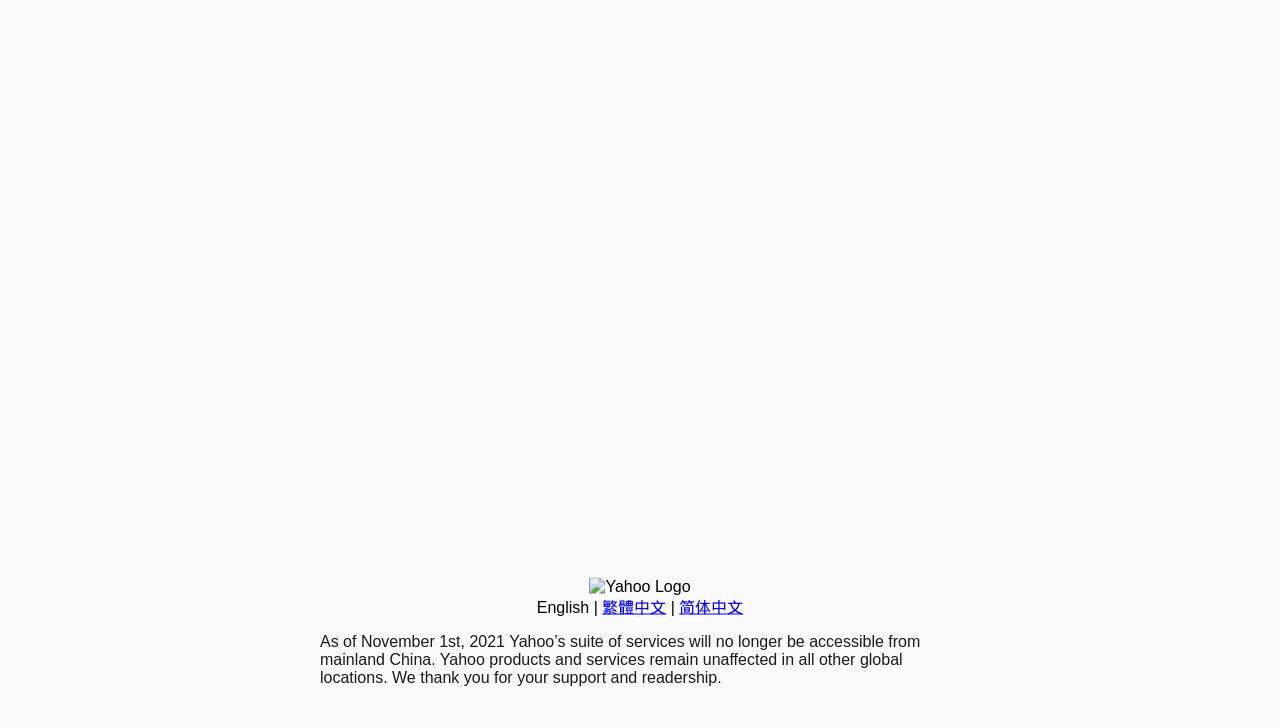Using the provided description aria-label="Twitter" title="Twitter", find the bounding box coordinates for the UI element. Provide the coordinates in (top-left x, top-left y, bottom-right x, bottom-right y) format, ensuring all values are between 0 and 1.

None